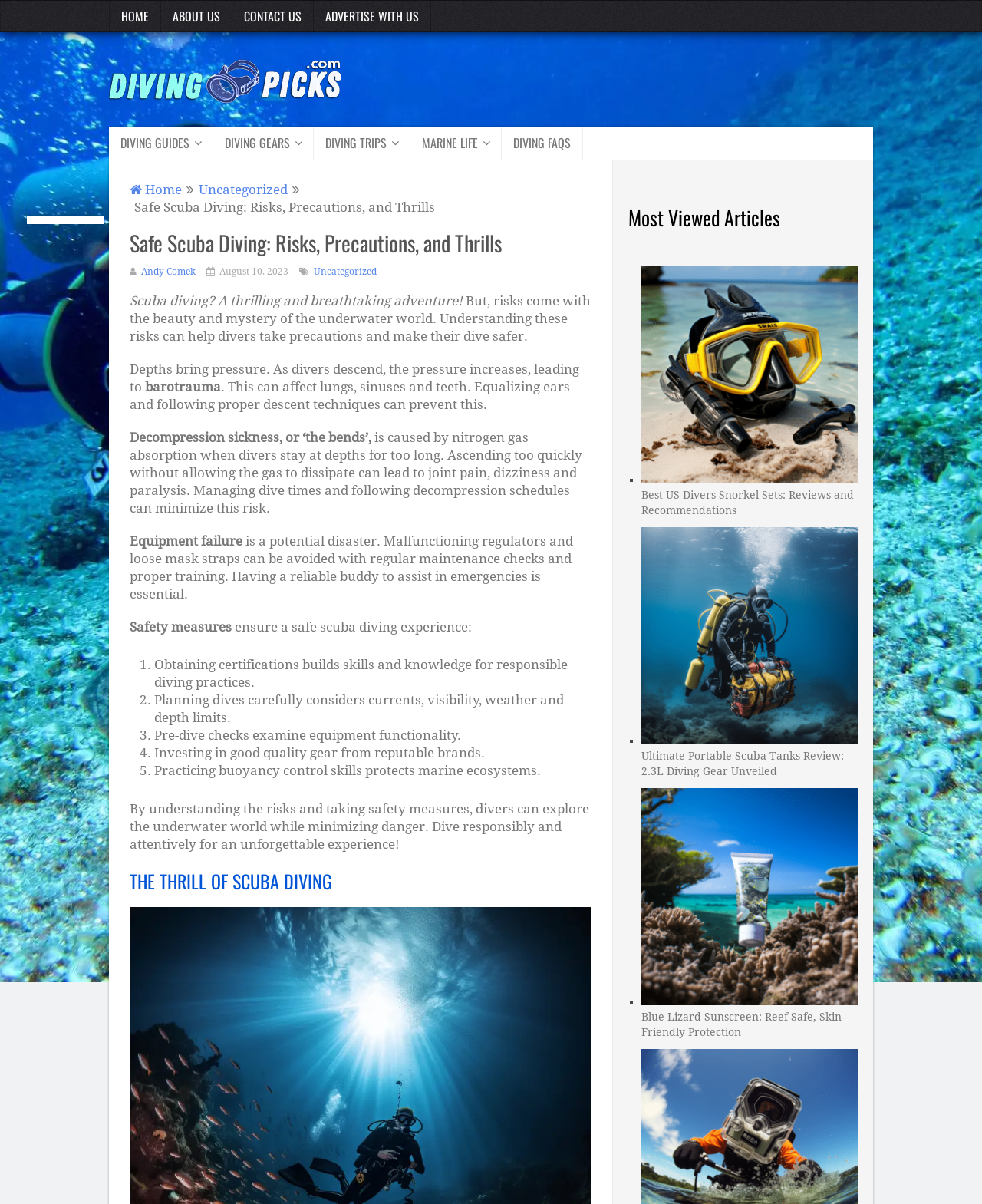Identify the bounding box coordinates for the UI element described as: "Advertise With Us".

[0.32, 0.0, 0.439, 0.027]